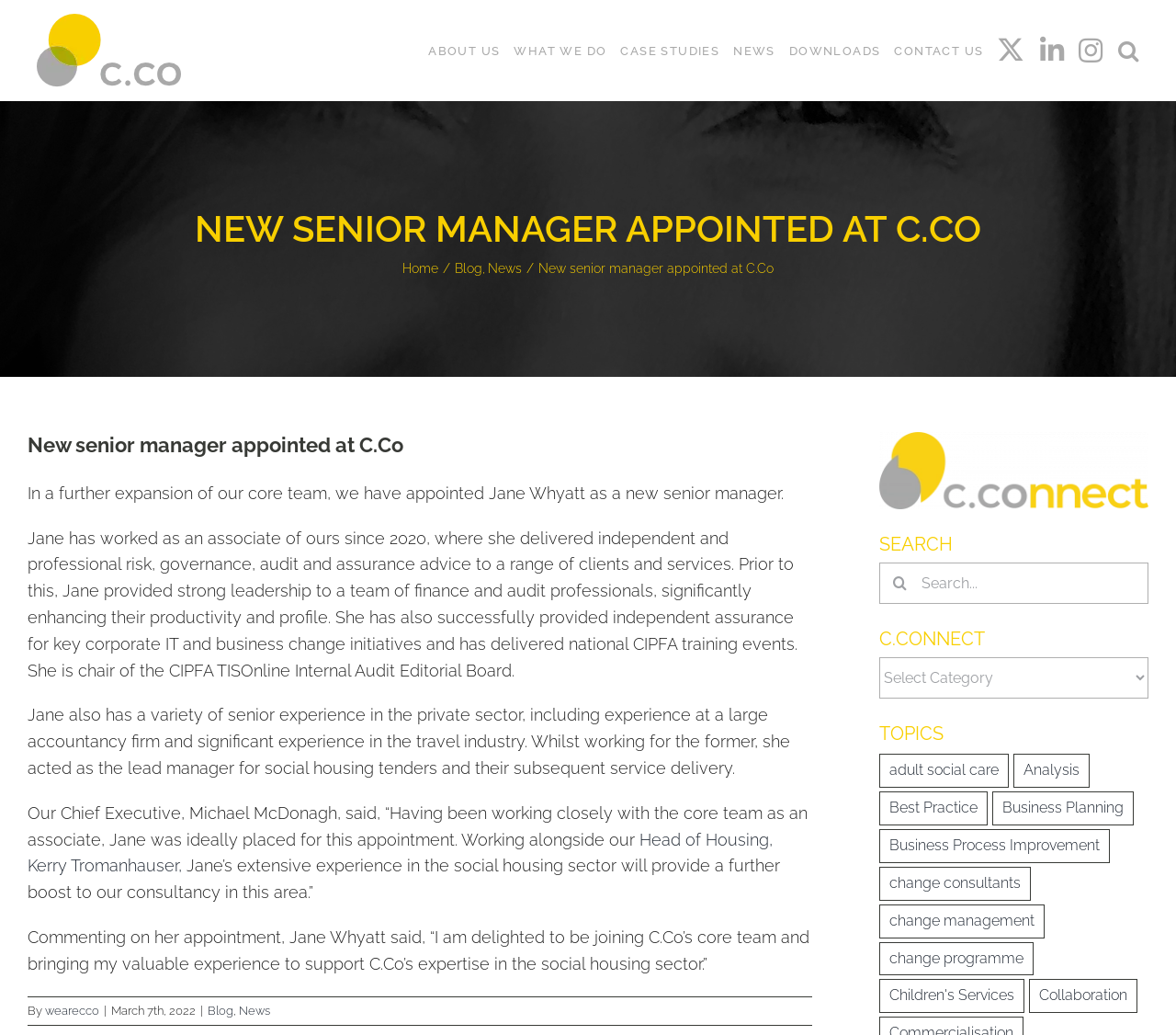Describe every aspect of the webpage in a detailed manner.

This webpage is about C.Co, a consultancy firm, and it announces the appointment of Jane Whyatt as a new senior manager. At the top left corner, there is a logo of We Are C.Co, and next to it, a navigation menu with links to different sections of the website, including ABOUT US, WHAT WE DO, CASE STUDIES, NEWS, DOWNLOADS, and CONTACT US.

Below the navigation menu, there is a heading that reads "NEW SENIOR MANAGER APPOINTED AT C.CO". Underneath this heading, there are links to the homepage, blog, and news sections.

The main content of the webpage is a news article about Jane Whyatt's appointment. The article starts with a brief introduction to Jane's new role and then provides more details about her background and experience. There are several paragraphs of text that describe her work experience, skills, and achievements.

At the bottom of the webpage, there are several sections, including a search bar, a C.CONNECT section, and a TOPICS section. The TOPICS section lists various topics related to the consultancy firm's services, such as adult social care, analysis, best practice, and business planning, among others. Each topic has a link to a page with more information.

Throughout the webpage, there are no images except for the We Are C.Co logo at the top left corner. The layout is clean and easy to read, with clear headings and concise text.